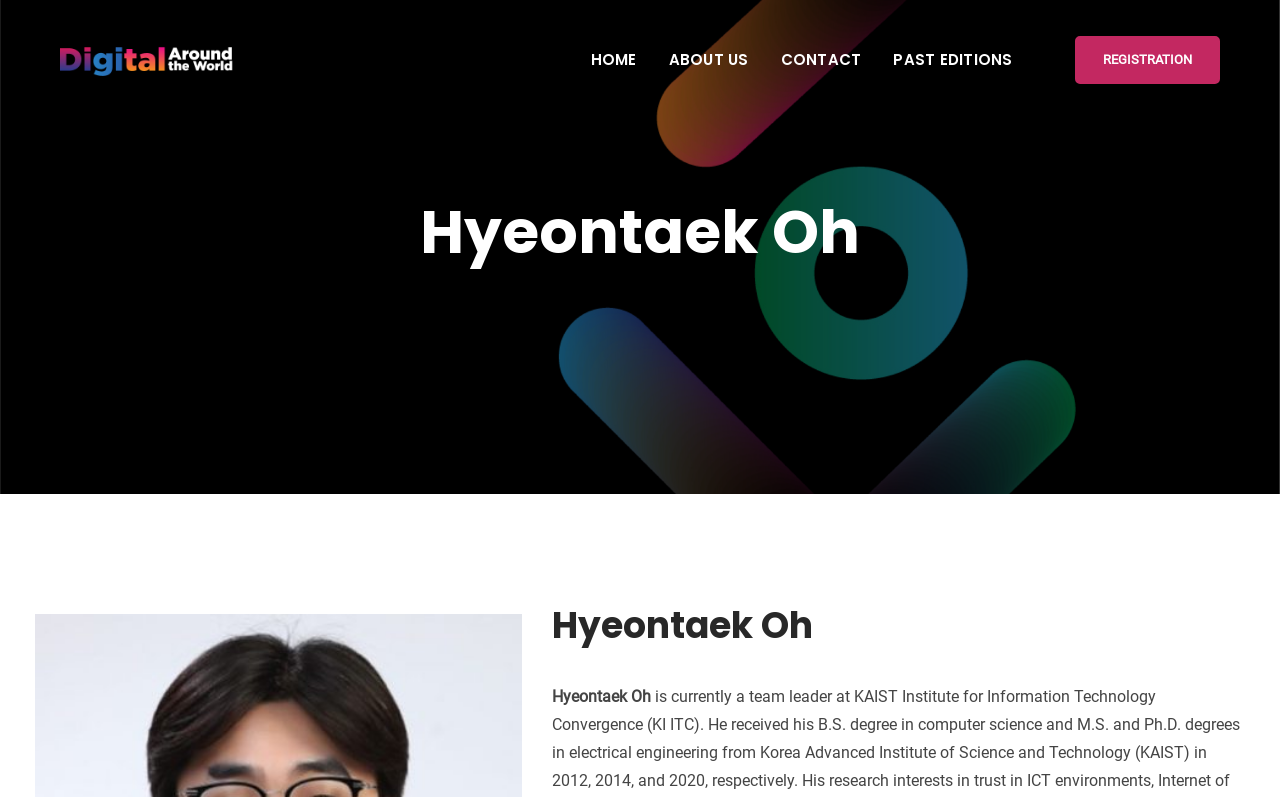From the element description: "alt="Digital Around the World"", extract the bounding box coordinates of the UI element. The coordinates should be expressed as four float numbers between 0 and 1, in the order [left, top, right, bottom].

[0.047, 0.0, 0.188, 0.151]